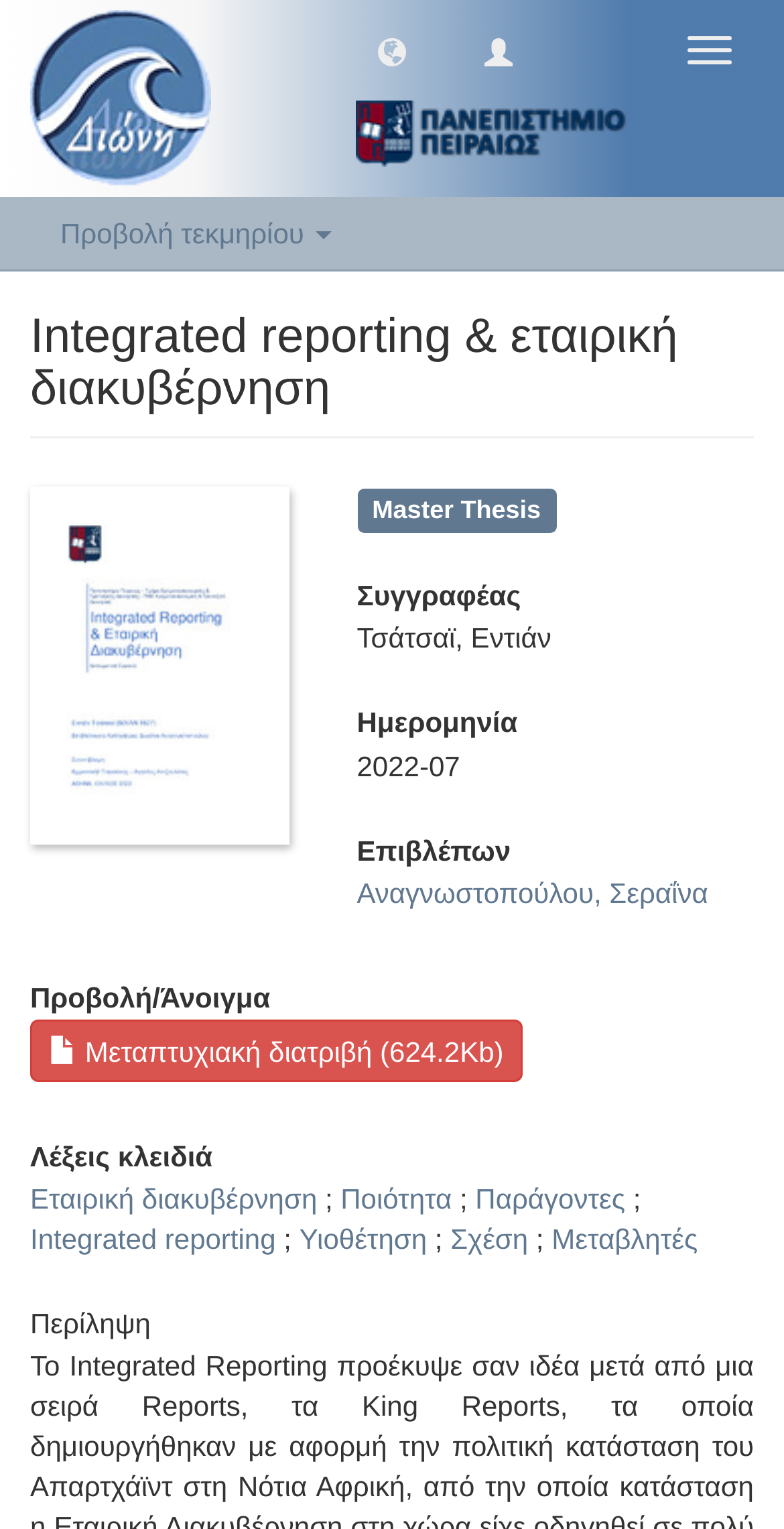Please specify the bounding box coordinates of the clickable region to carry out the following instruction: "Read abstract". The coordinates should be four float numbers between 0 and 1, in the format [left, top, right, bottom].

[0.038, 0.856, 0.962, 0.877]